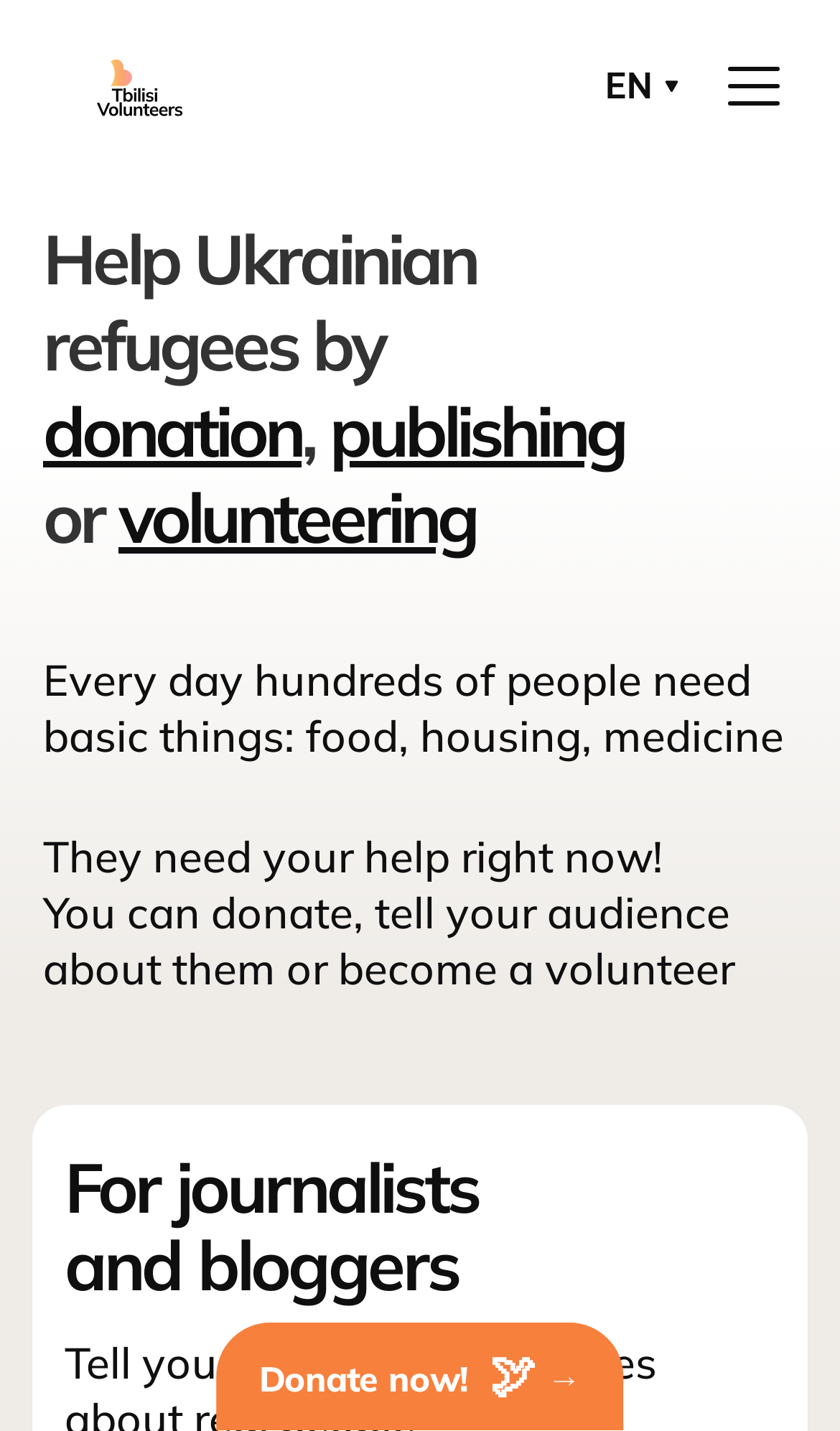Please extract the primary headline from the webpage.

Help Ukrainian
refugees by
donation, publishing
or volunteering